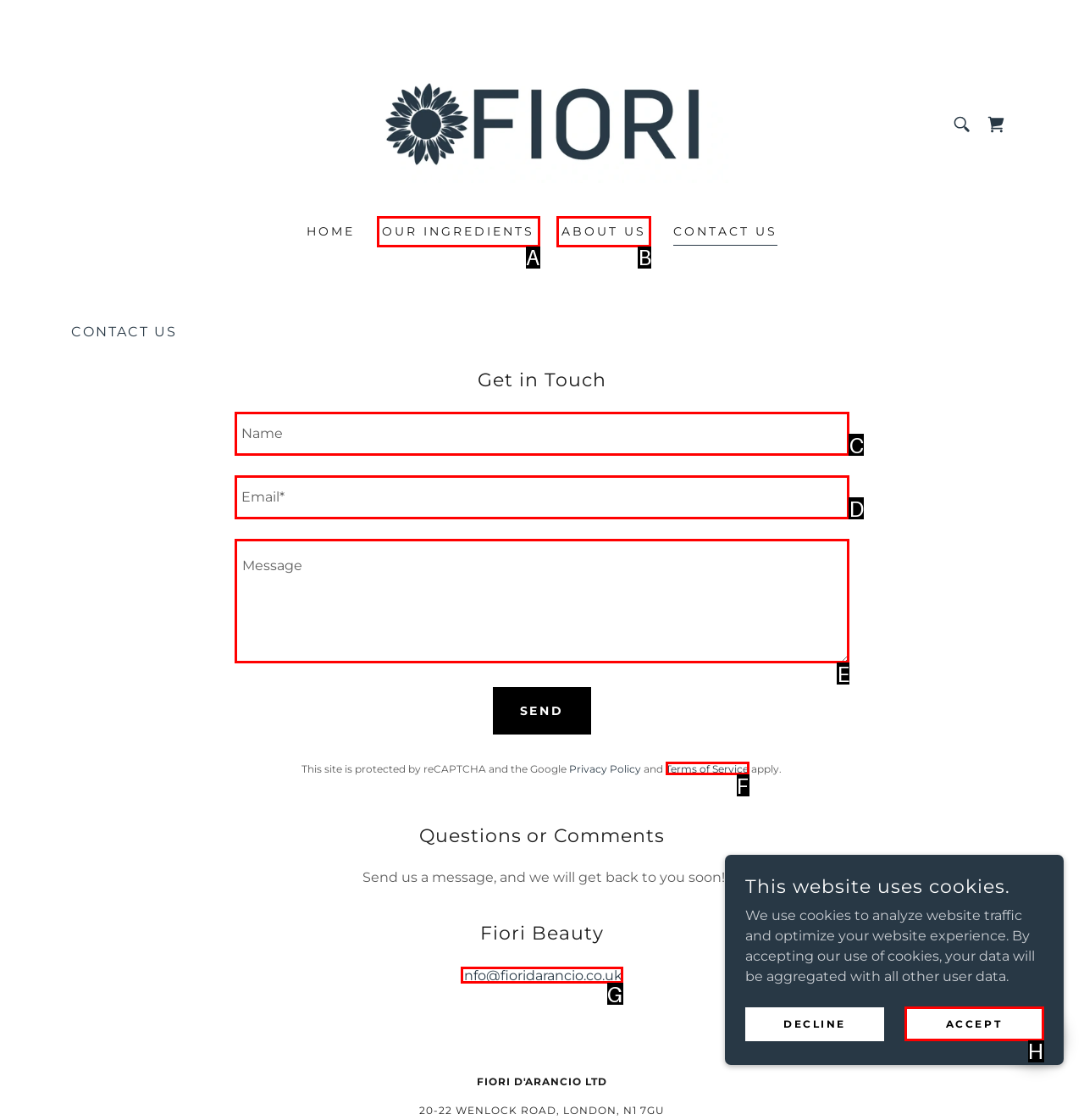With the provided description: Terms of Service, select the most suitable HTML element. Respond with the letter of the selected option.

F